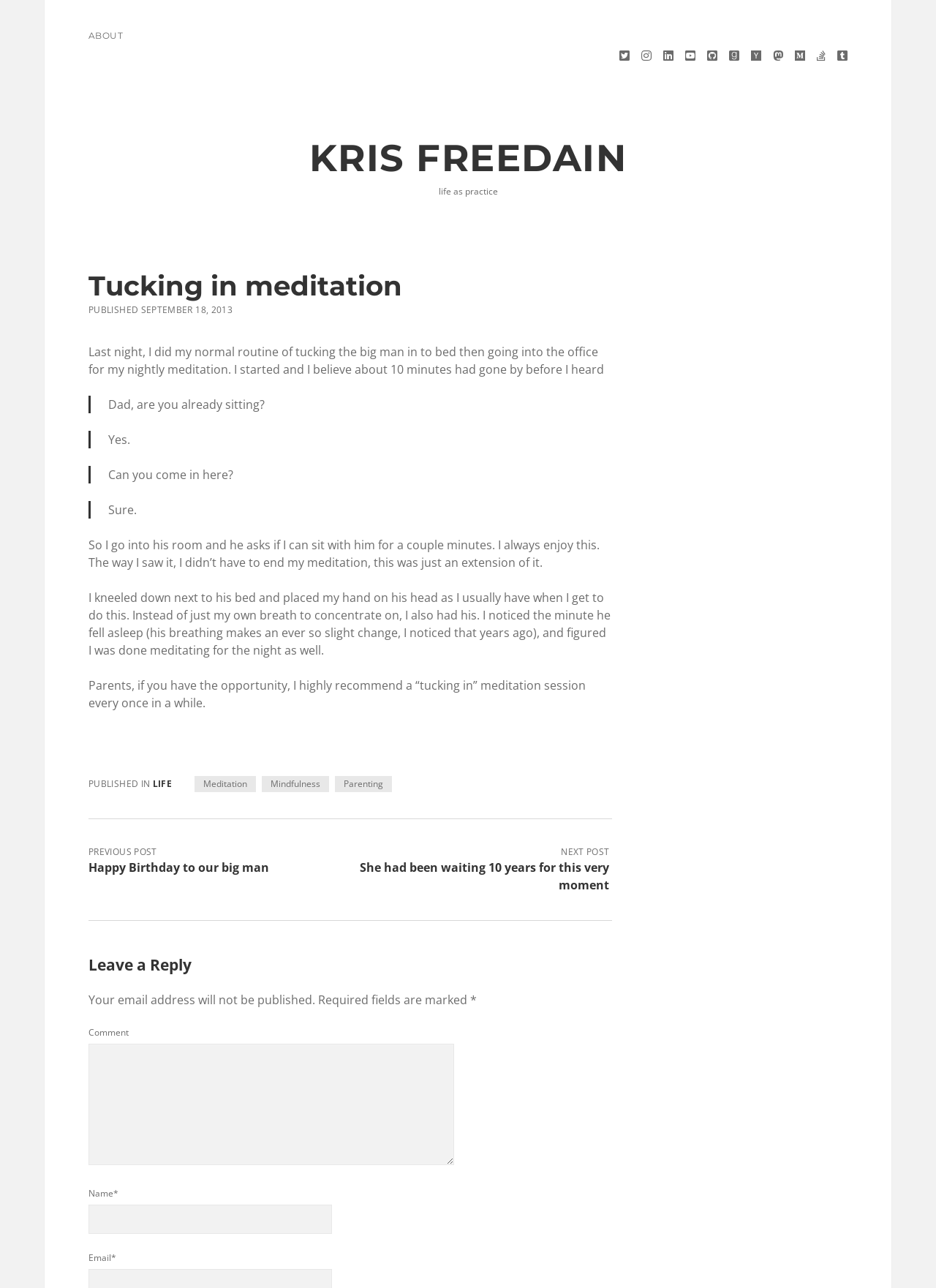Calculate the bounding box coordinates of the UI element given the description: "Meditation".

[0.208, 0.571, 0.274, 0.584]